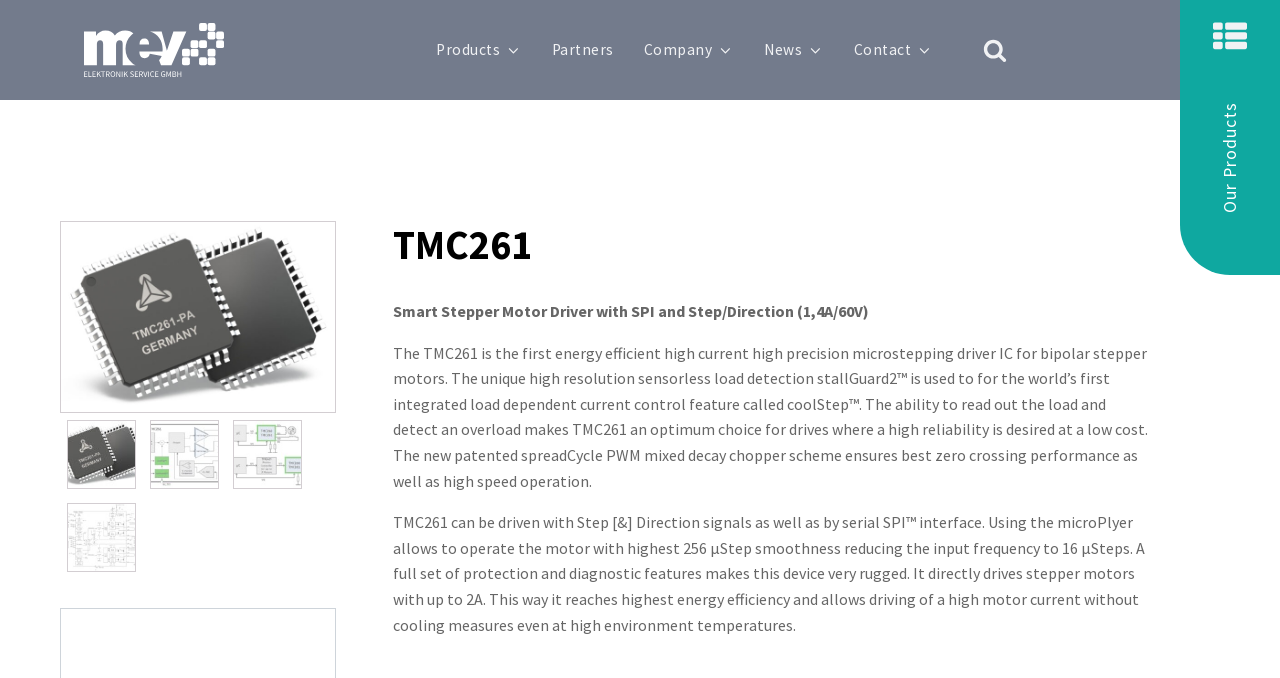Identify the bounding box coordinates of the region that should be clicked to execute the following instruction: "Click on Our Products".

[0.922, 0.0, 1.0, 0.406]